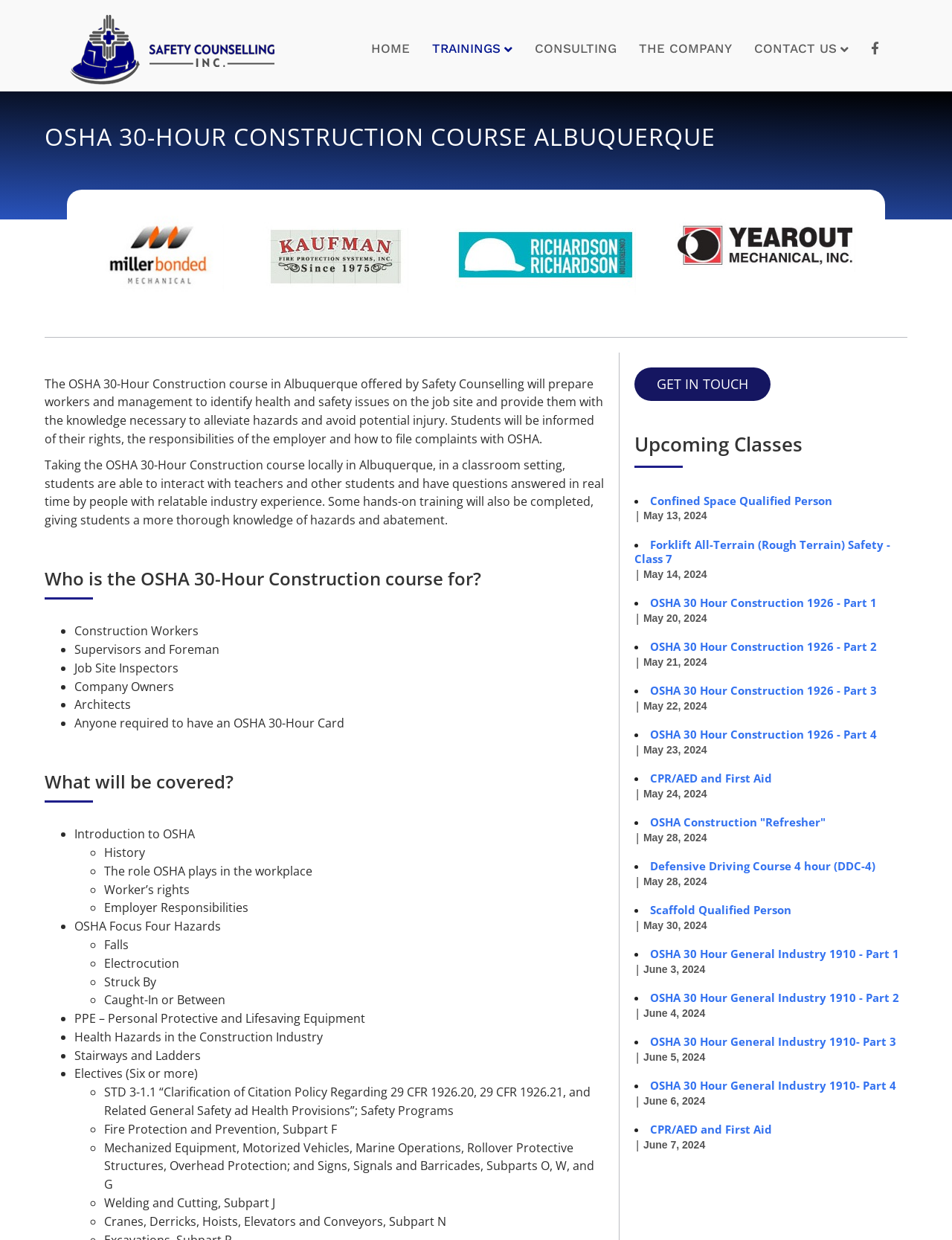Extract the bounding box coordinates of the UI element described by: "Contact Us". The coordinates should include four float numbers ranging from 0 to 1, e.g., [left, top, right, bottom].

[0.795, 0.023, 0.918, 0.056]